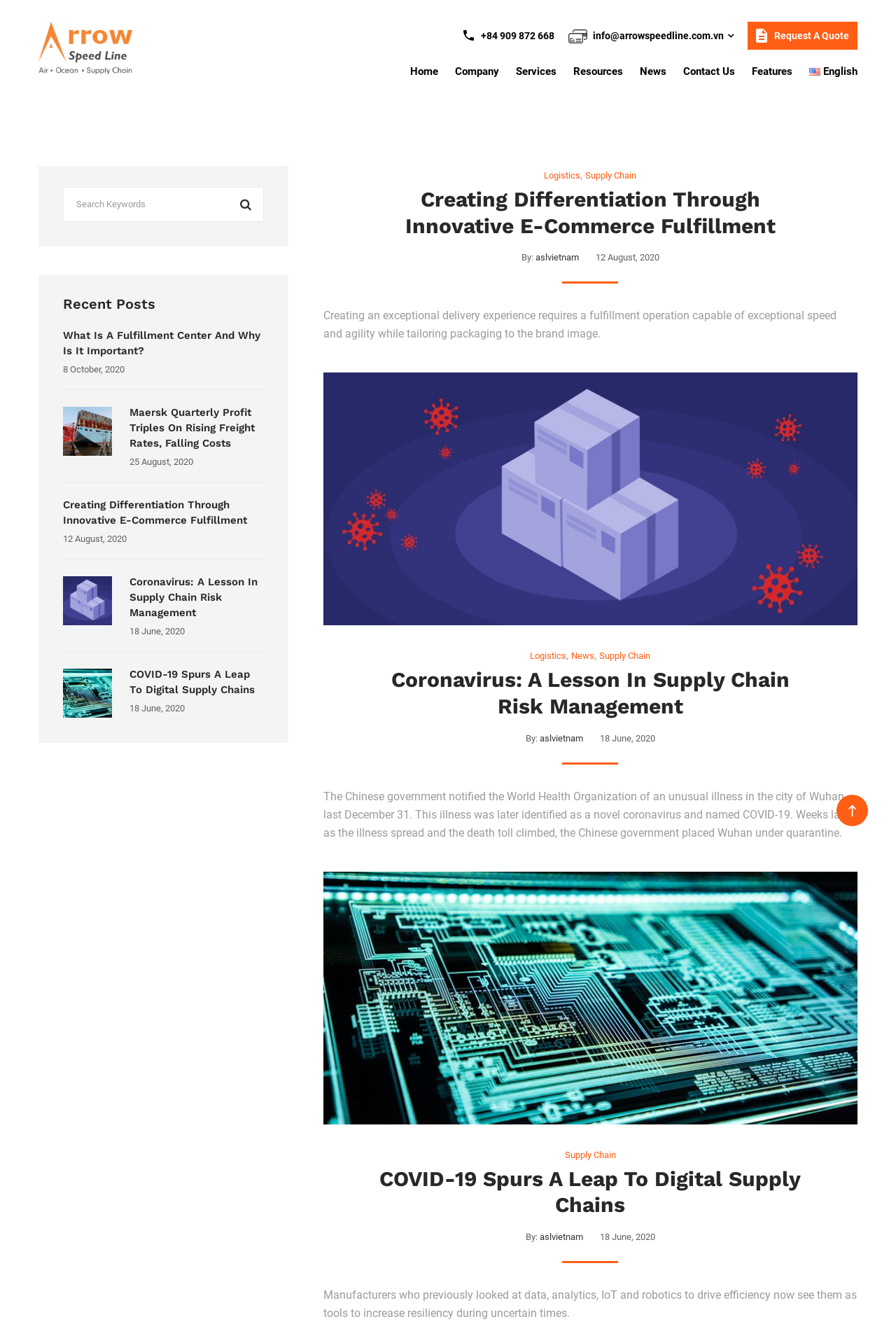Could you provide the bounding box coordinates for the portion of the screen to click to complete this instruction: "View the recent post about Maersk Quarterly Profit Triples On Rising Freight Rates, Falling Costs"?

[0.145, 0.305, 0.284, 0.338]